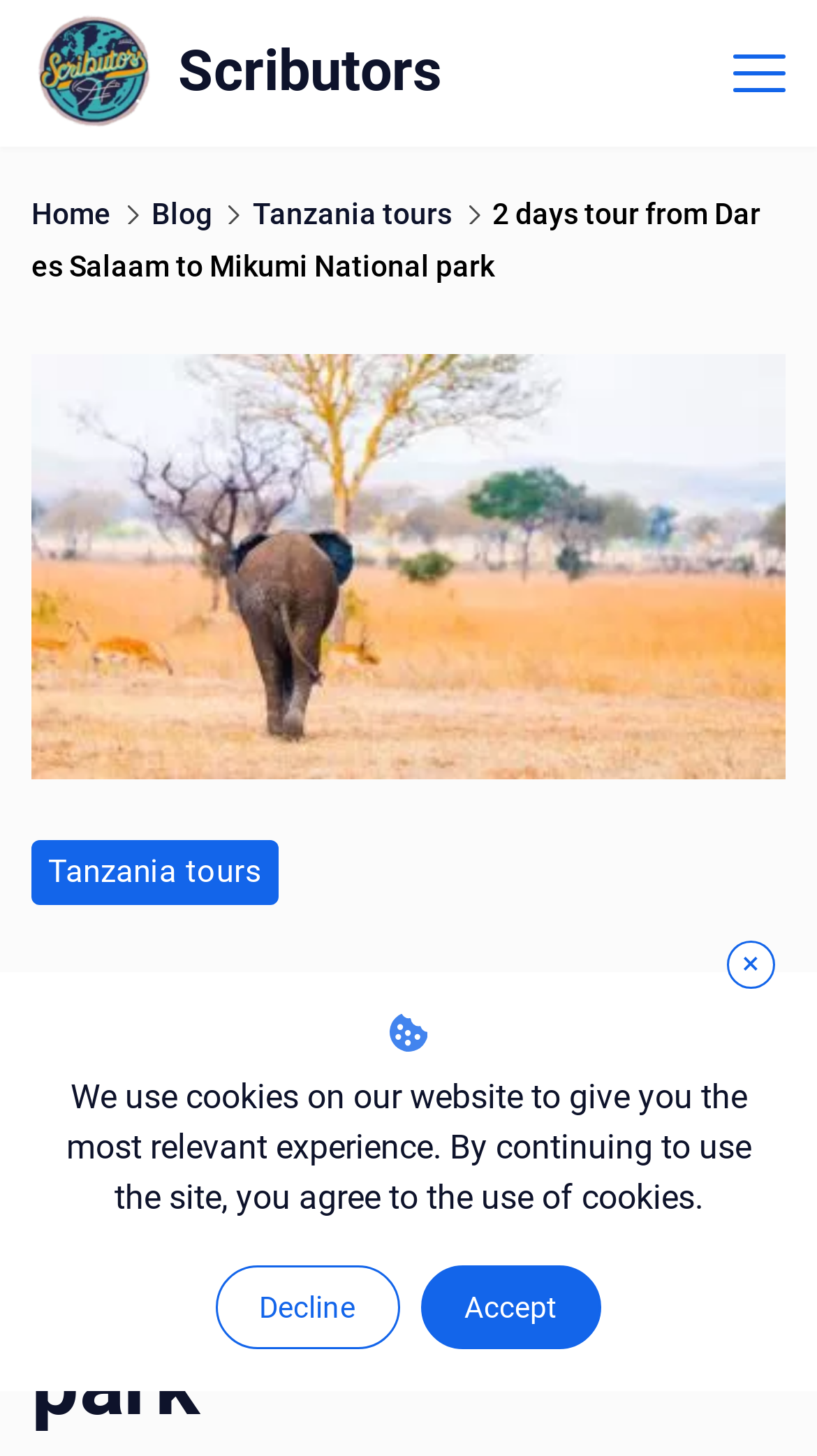How many days is the tour from Dar es Salaam?
Please provide a single word or phrase based on the screenshot.

2 days